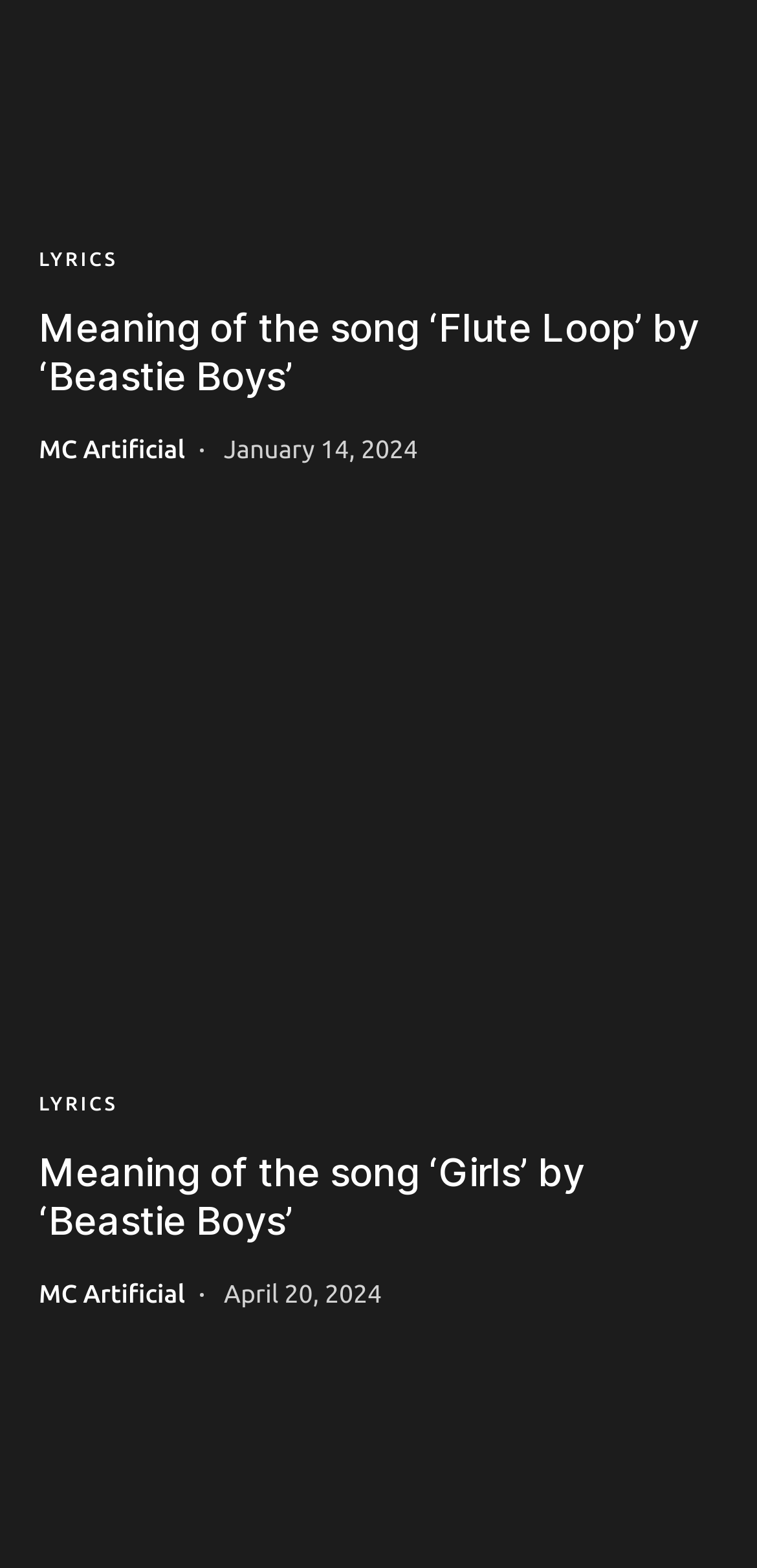What is the date mentioned in the second section?
Please look at the screenshot and answer using one word or phrase.

April 20, 2024